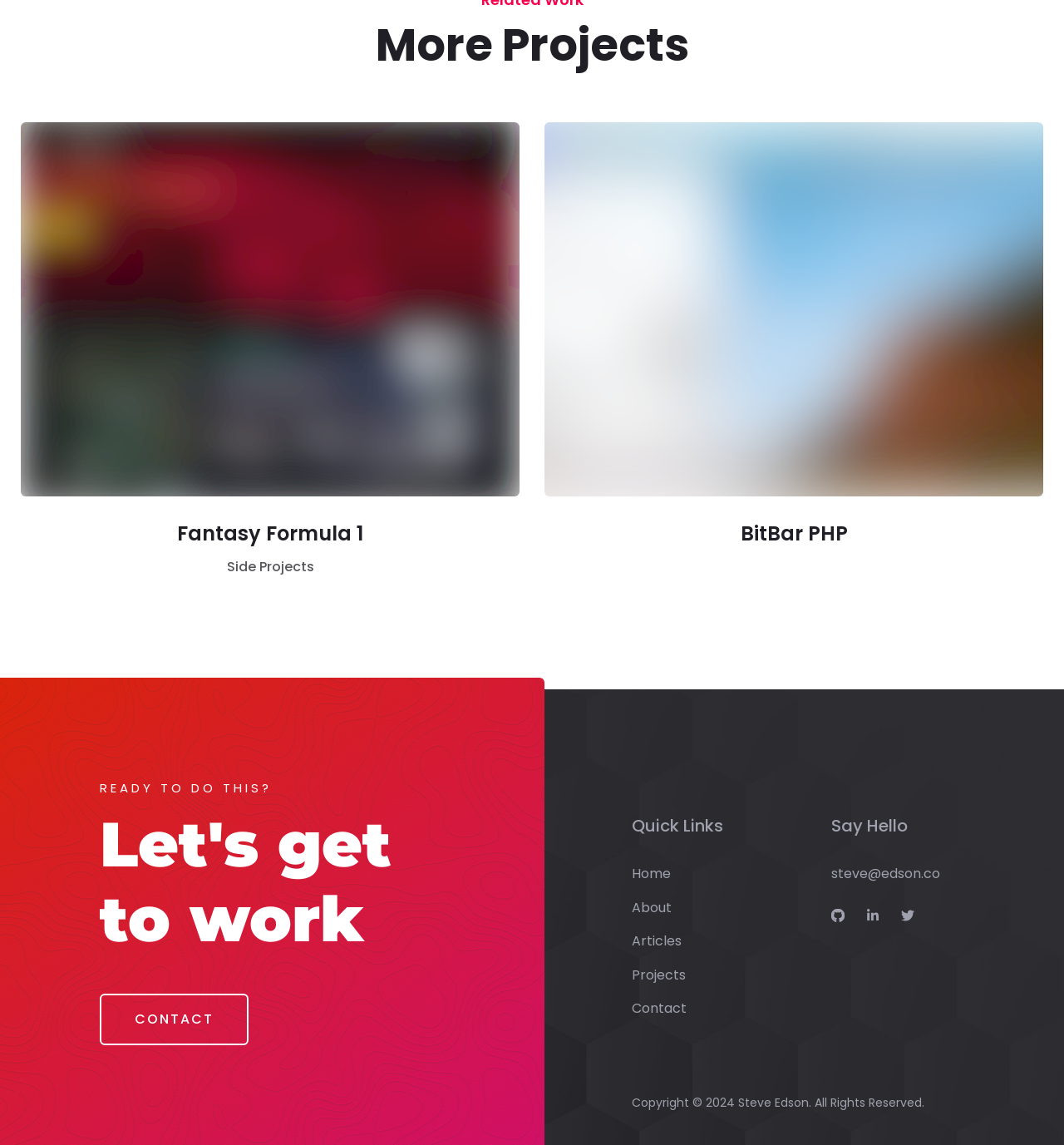Provide the bounding box coordinates of the UI element this sentence describes: "BitBar PHP".

[0.696, 0.454, 0.796, 0.478]